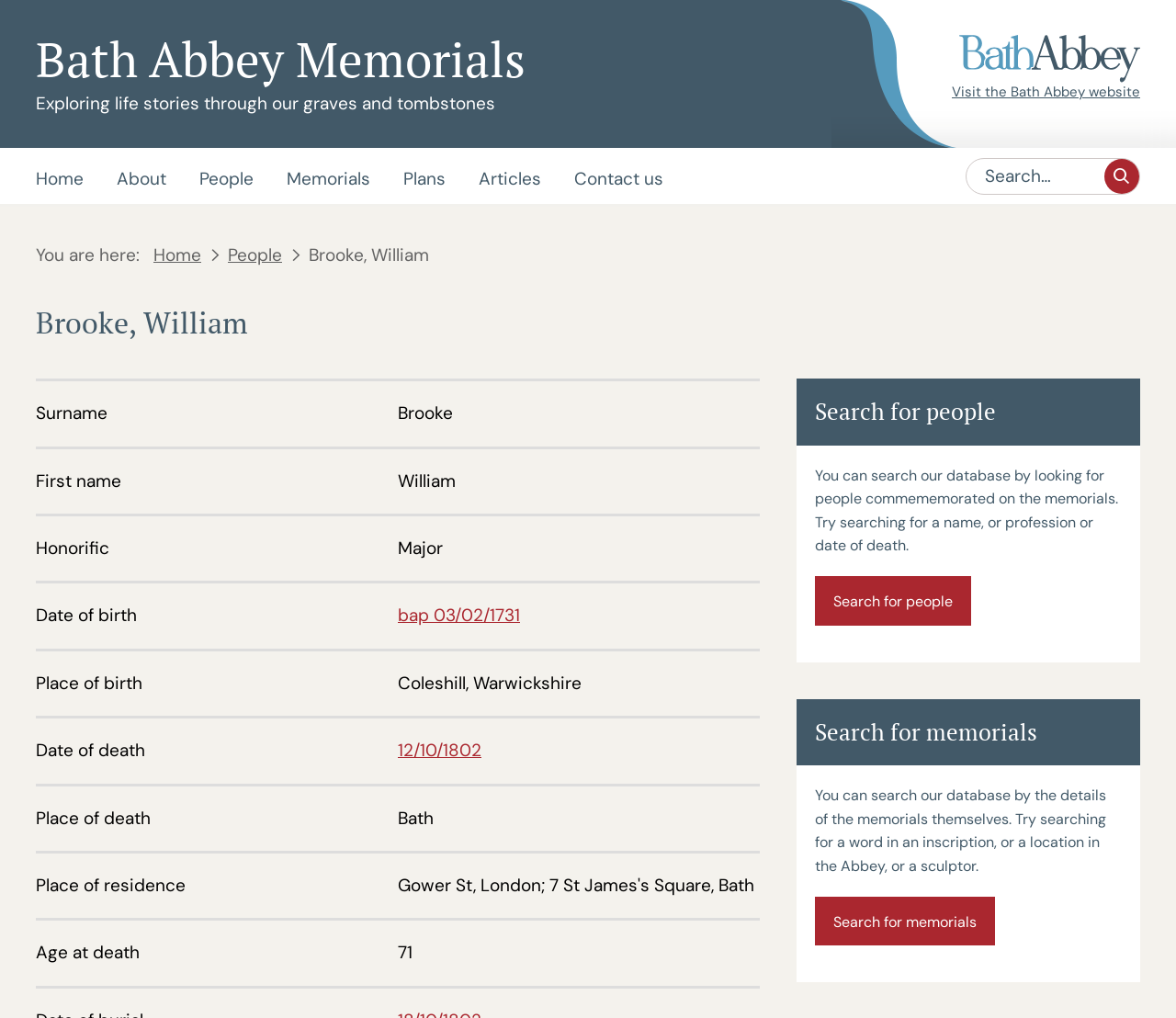Provide the bounding box coordinates of the HTML element this sentence describes: "Visit the Bath Abbey website".

[0.809, 0.081, 0.97, 0.099]